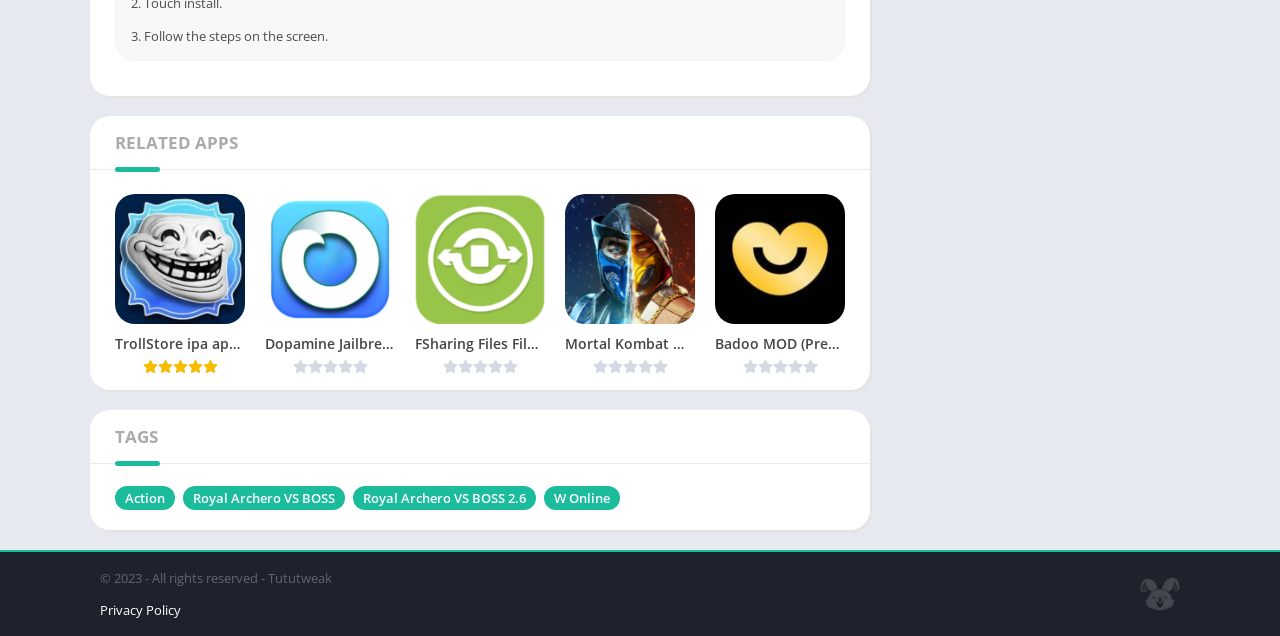Please find the bounding box coordinates of the element that you should click to achieve the following instruction: "Read Privacy Policy". The coordinates should be presented as four float numbers between 0 and 1: [left, top, right, bottom].

[0.078, 0.945, 0.141, 0.973]